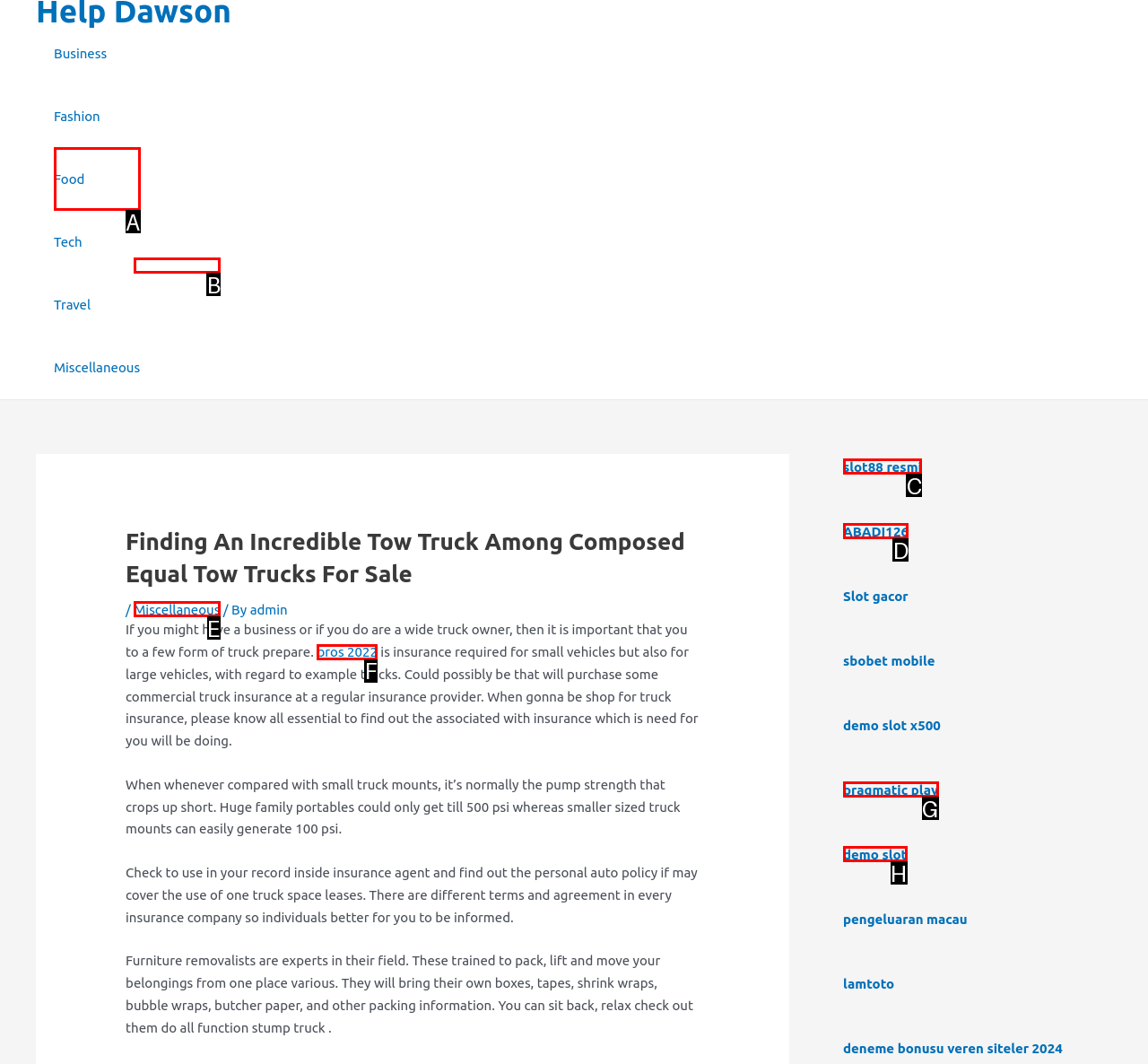Which lettered option should be clicked to achieve the task: Click on the 'Miscellaneous' link in the header? Choose from the given choices.

B